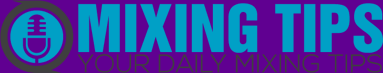What is the purpose of the platform?
Based on the image, answer the question with as much detail as possible.

The tagline 'YOUR DAILY MIXING TIPS' indicates the purpose of the platform as a source for regular advice on music mixing, which is further emphasized by the microphone icon and the overall design of the logo.